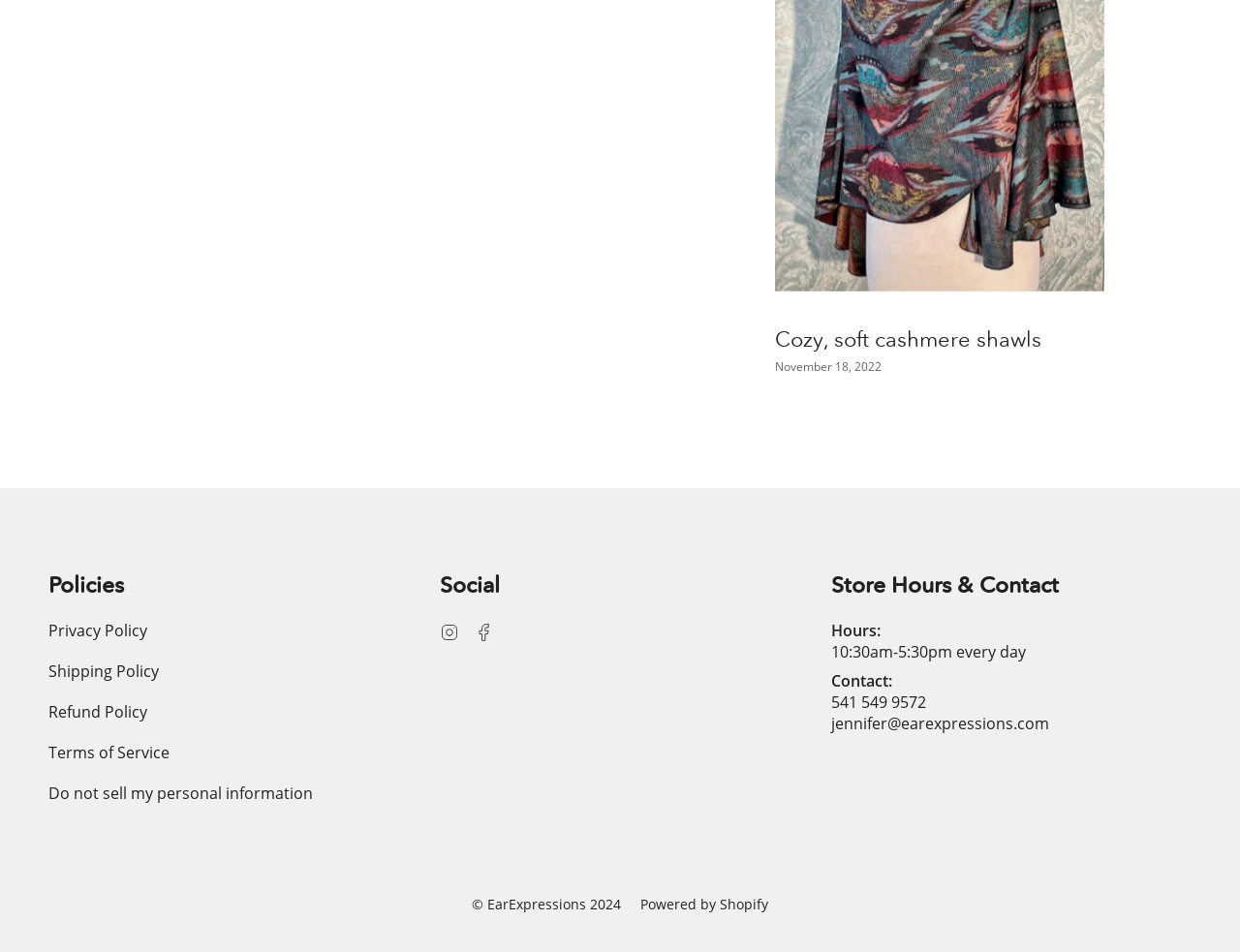Based on the visual content of the image, answer the question thoroughly: What platform is the website powered by?

The webpage contains a link element 'Powered by Shopify' which indicates that the website is powered by Shopify.